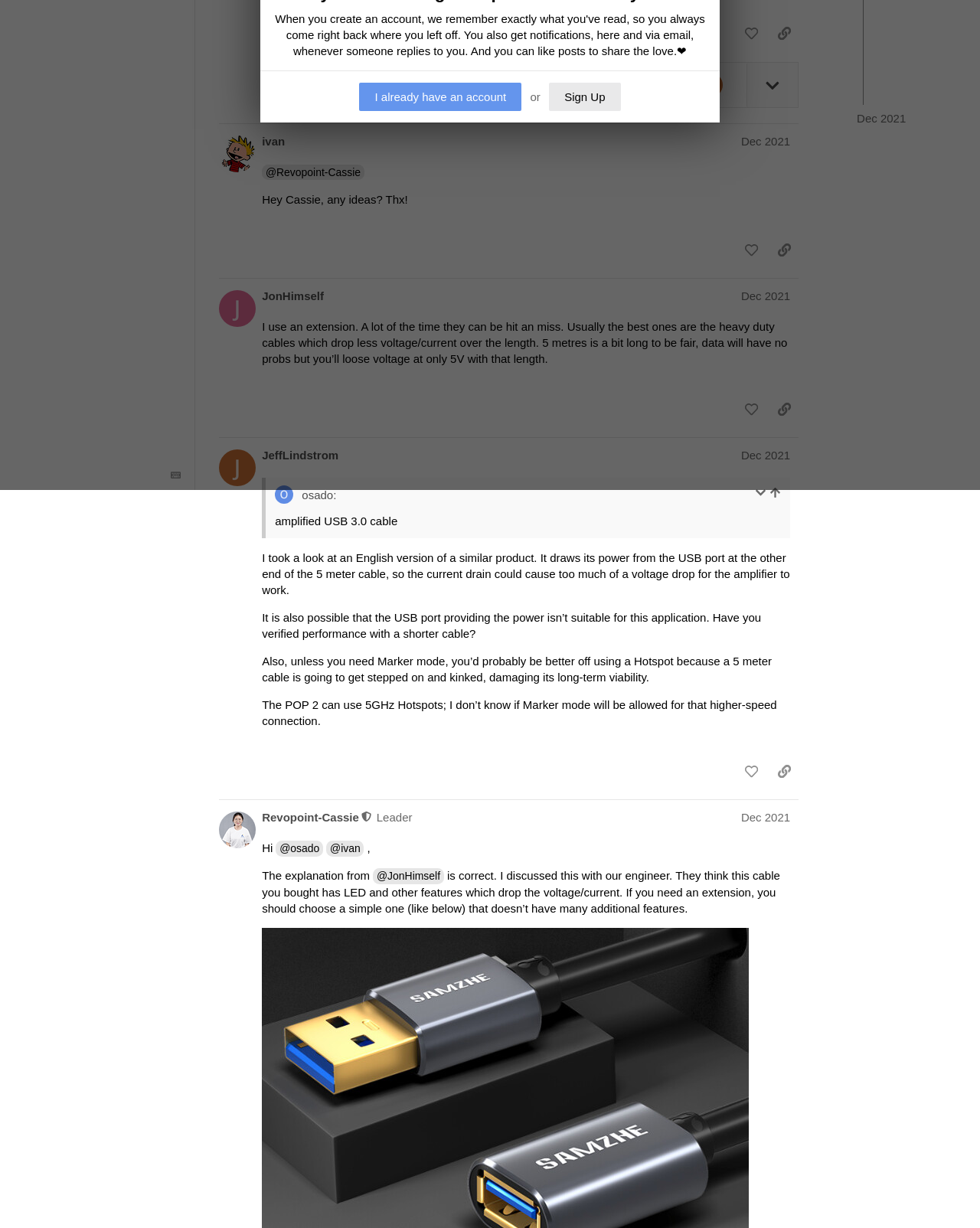Please find the bounding box for the UI element described by: "Dec 2021".

[0.756, 0.365, 0.806, 0.376]